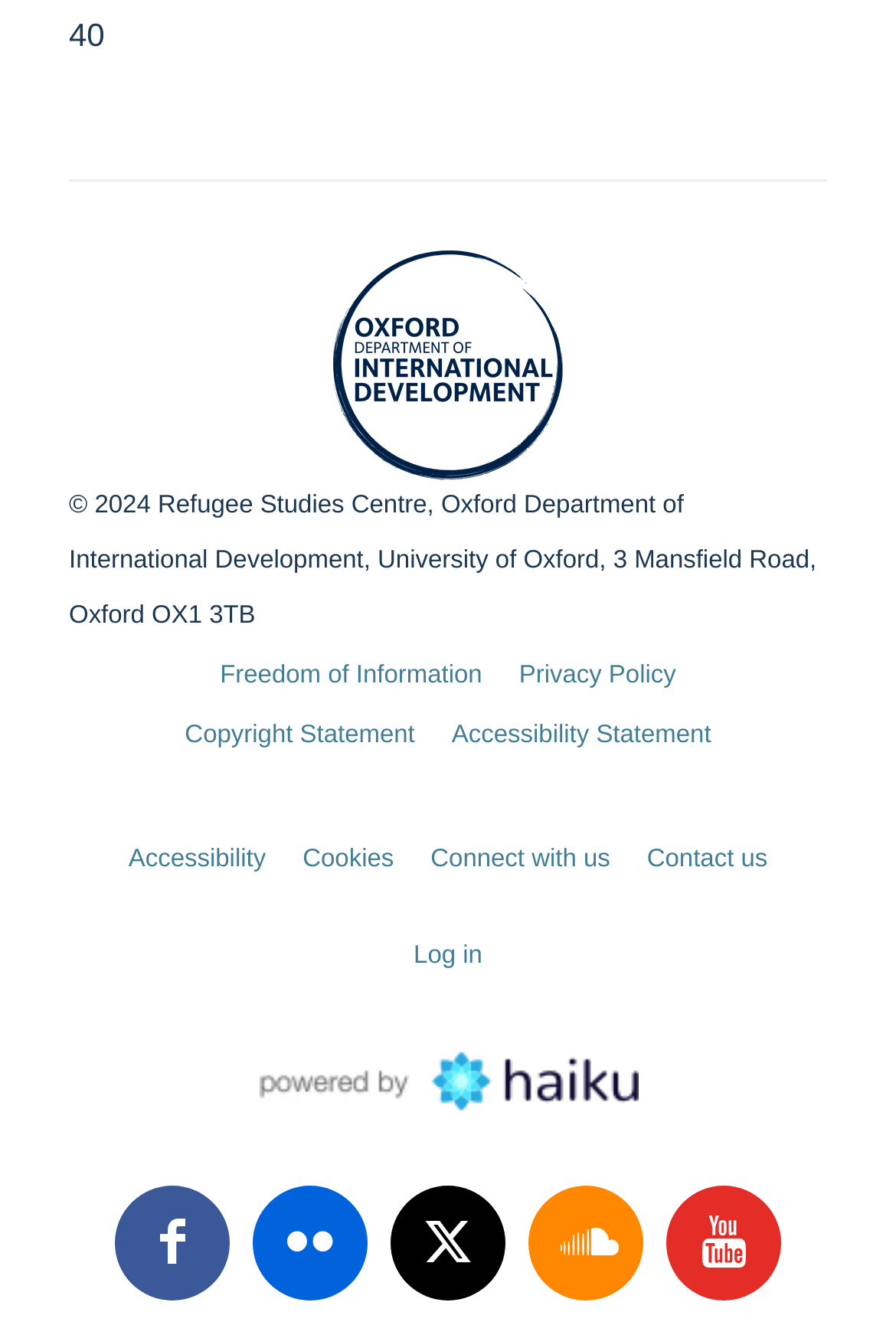What is the purpose of the link 'Freedom of Information'?
Using the image as a reference, answer the question with a short word or phrase.

To provide information about freedom of information